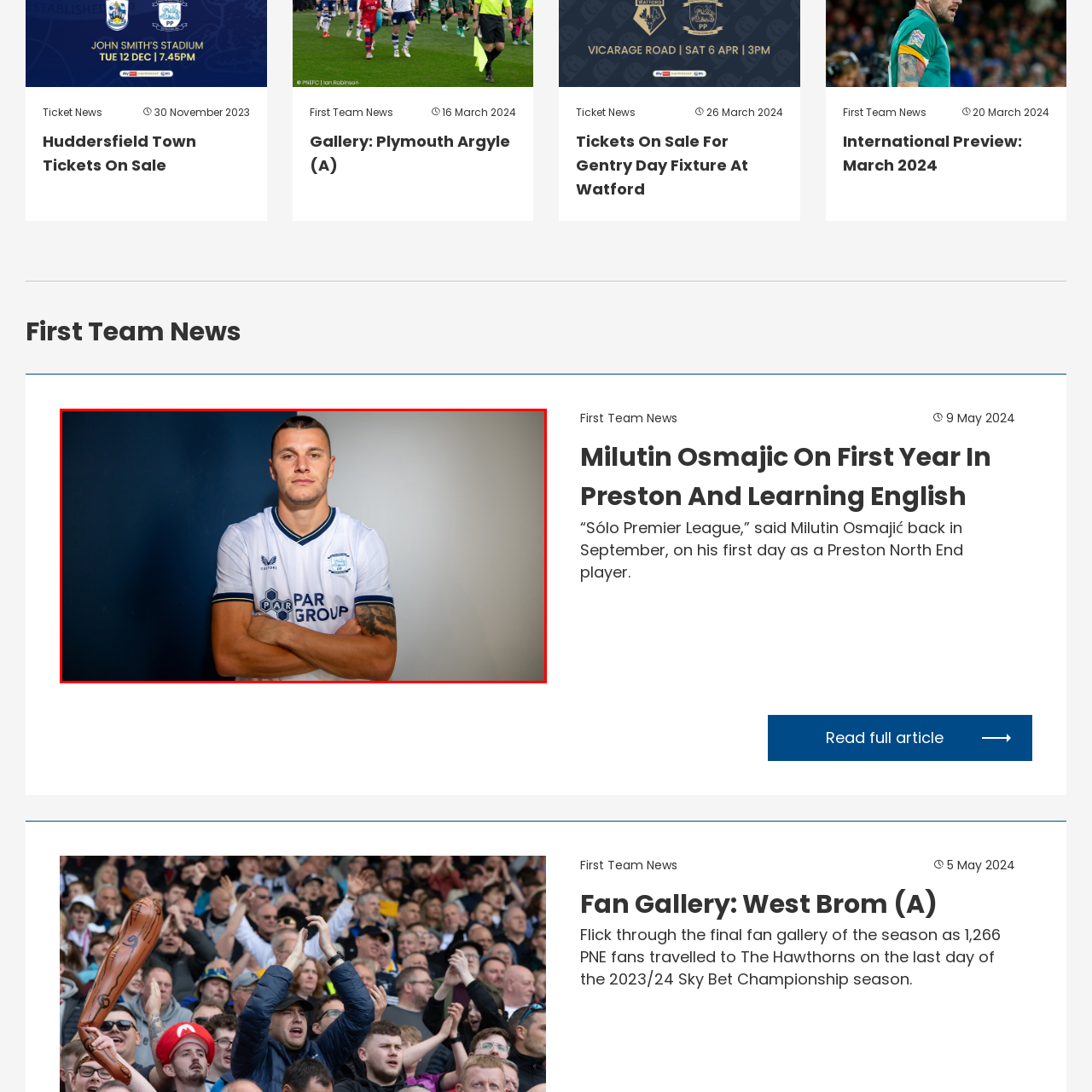What is the name of the group on the jersey?
Concentrate on the image within the red bounding box and respond to the question with a detailed explanation based on the visual information provided.

The caption explicitly states that the logo of 'PAR GROUP' is prominently displayed on the front of the jersey, making it clear that PAR GROUP is the name of the group on the jersey.